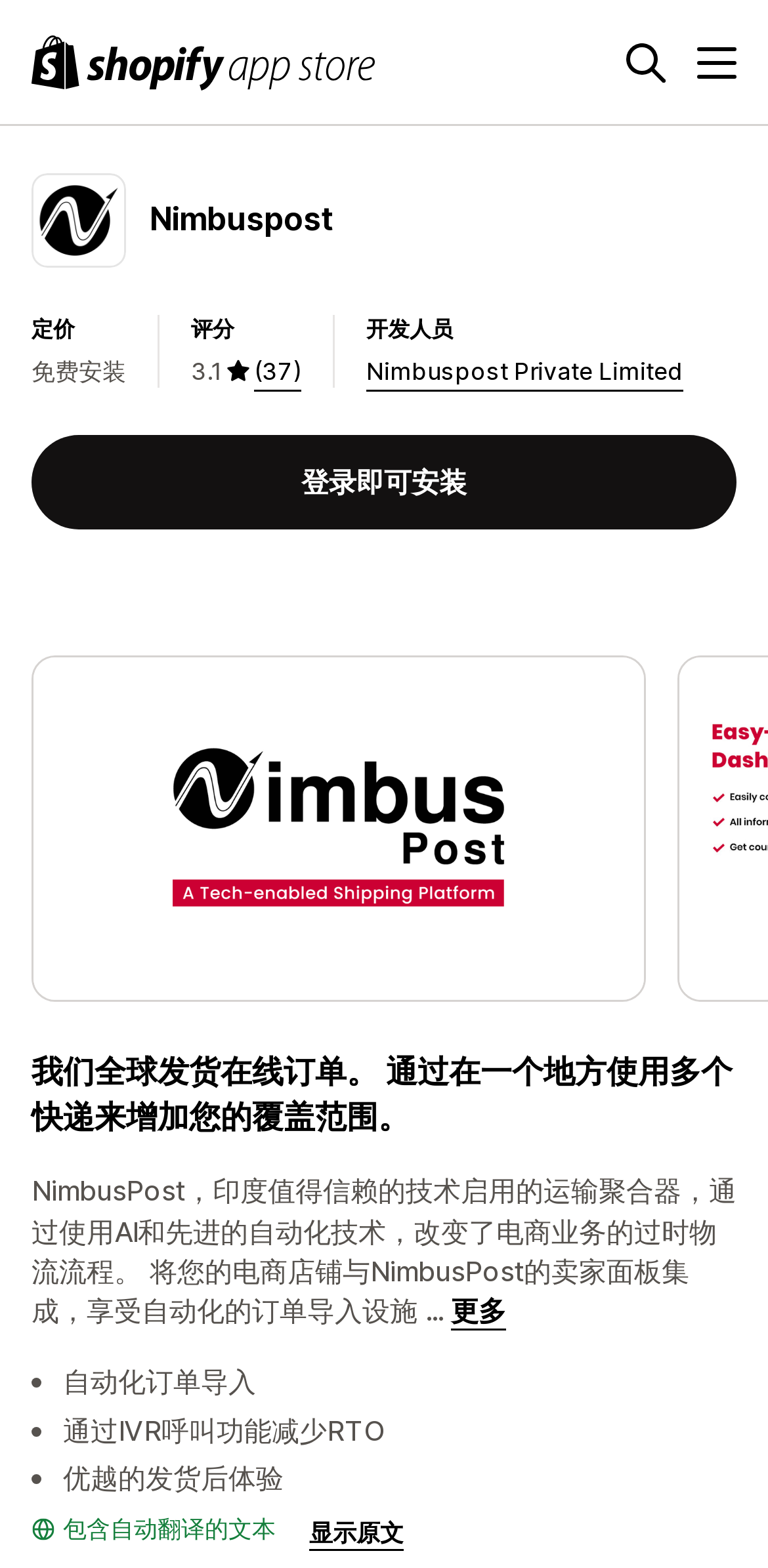Respond concisely with one word or phrase to the following query:
What is the purpose of Nimbuspost?

To integrate with e-commerce stores and automate order imports